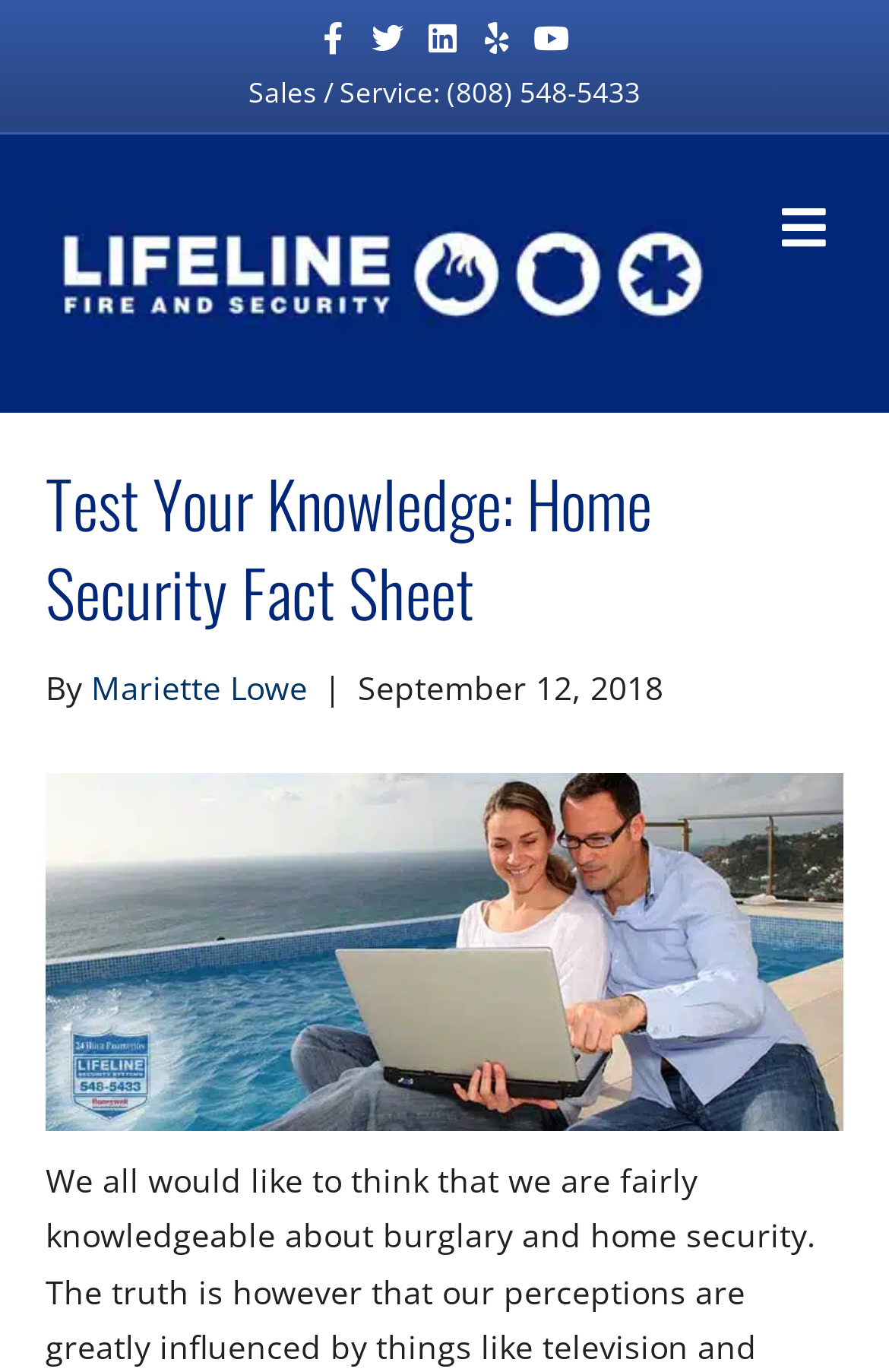What is the date of the article?
Answer the question in a detailed and comprehensive manner.

I looked for a date on the webpage and found 'September 12, 2018' next to the author's name, which is likely the date the article was published.